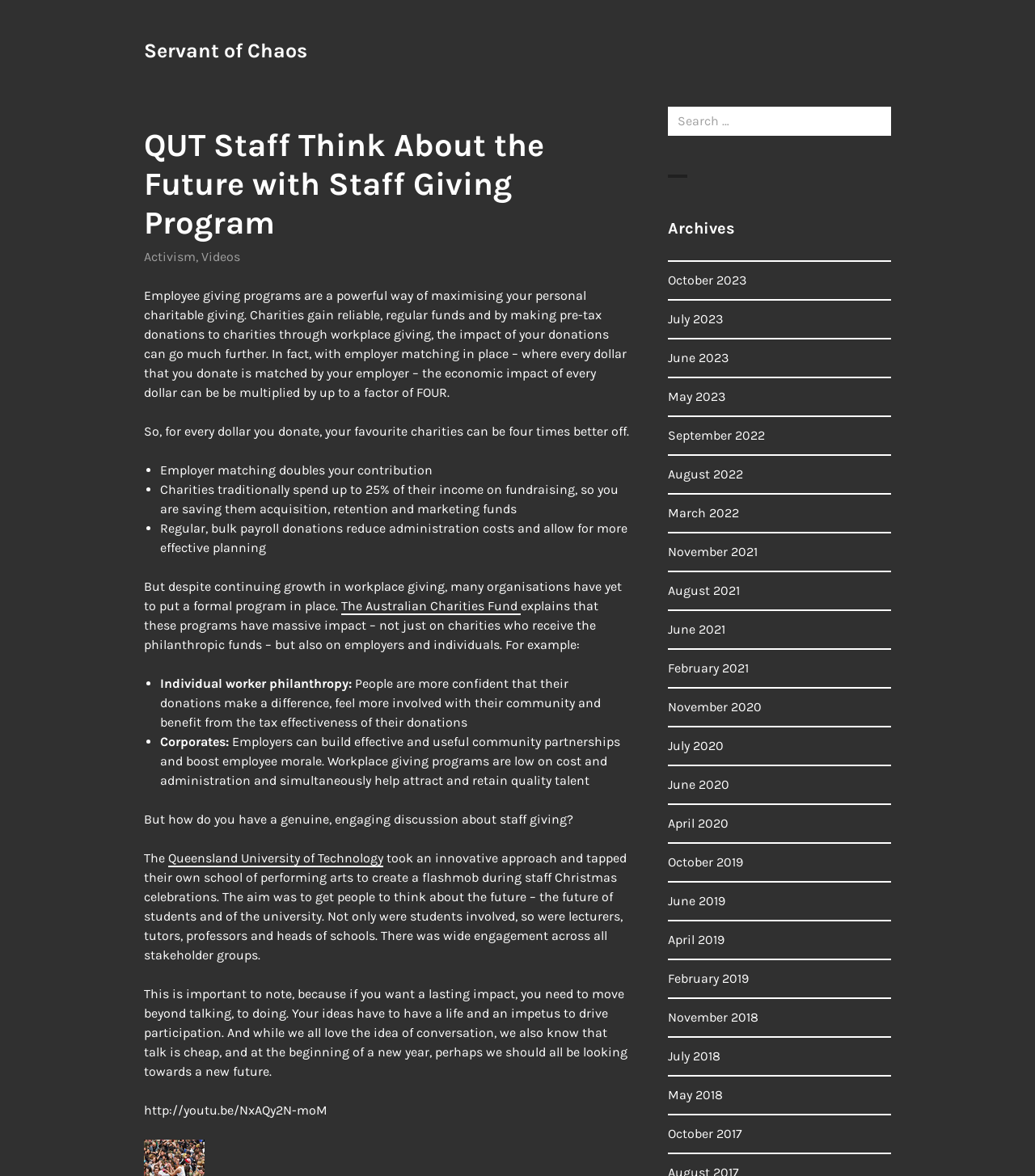Provide a thorough description of the webpage's content and layout.

This webpage is about employee giving programs and their benefits. At the top, there is a header with the title "QUT Staff Think About the Future with Staff Giving Program" and links to "Servant of Chaos", "Activism", and "Videos". Below the header, there is a paragraph explaining the benefits of employee giving programs, including maximizing personal charitable giving and the economic impact of donations.

Following this, there are three bullet points highlighting the advantages of employer matching, charities saving on fundraising costs, and regular bulk payroll donations reducing administration costs. Next, there is a paragraph discussing the growth of workplace giving and a link to "The Australian Charities Fund".

The webpage then lists the benefits of employee giving programs for individuals, corporates, and charities, including increased confidence in donations, community partnerships, and employee morale. There is also a story about the Queensland University of Technology's innovative approach to staff giving, which involved a flashmob during staff Christmas celebrations.

On the right side of the page, there is a search bar with a label "Search for:" and a list of archives with links to different months and years, from October 2023 to October 2017.